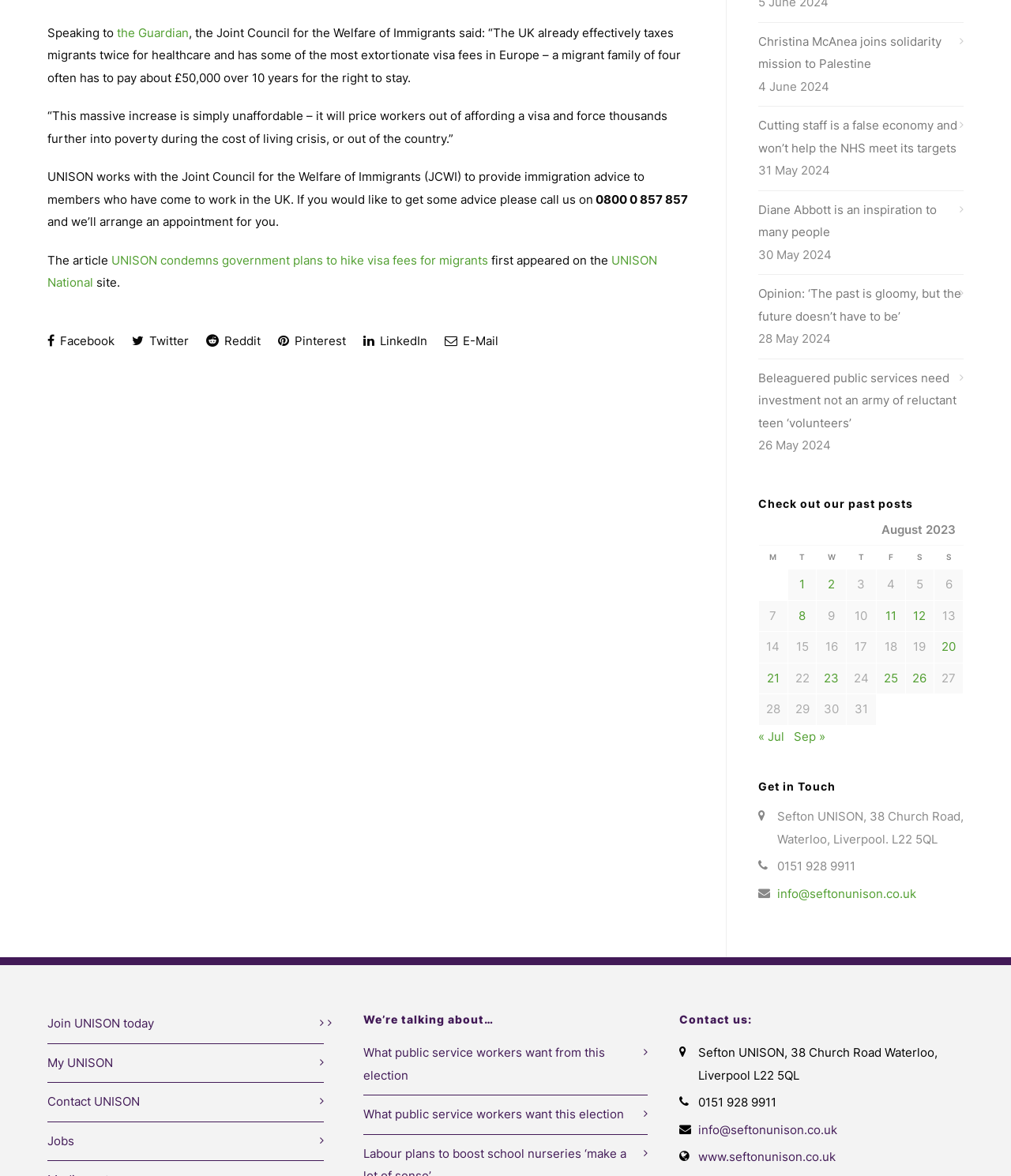What is the phone number for immigration advice?
Answer the question with detailed information derived from the image.

The phone number is provided in the text as a contact for UNISON members who want to get immigration advice.